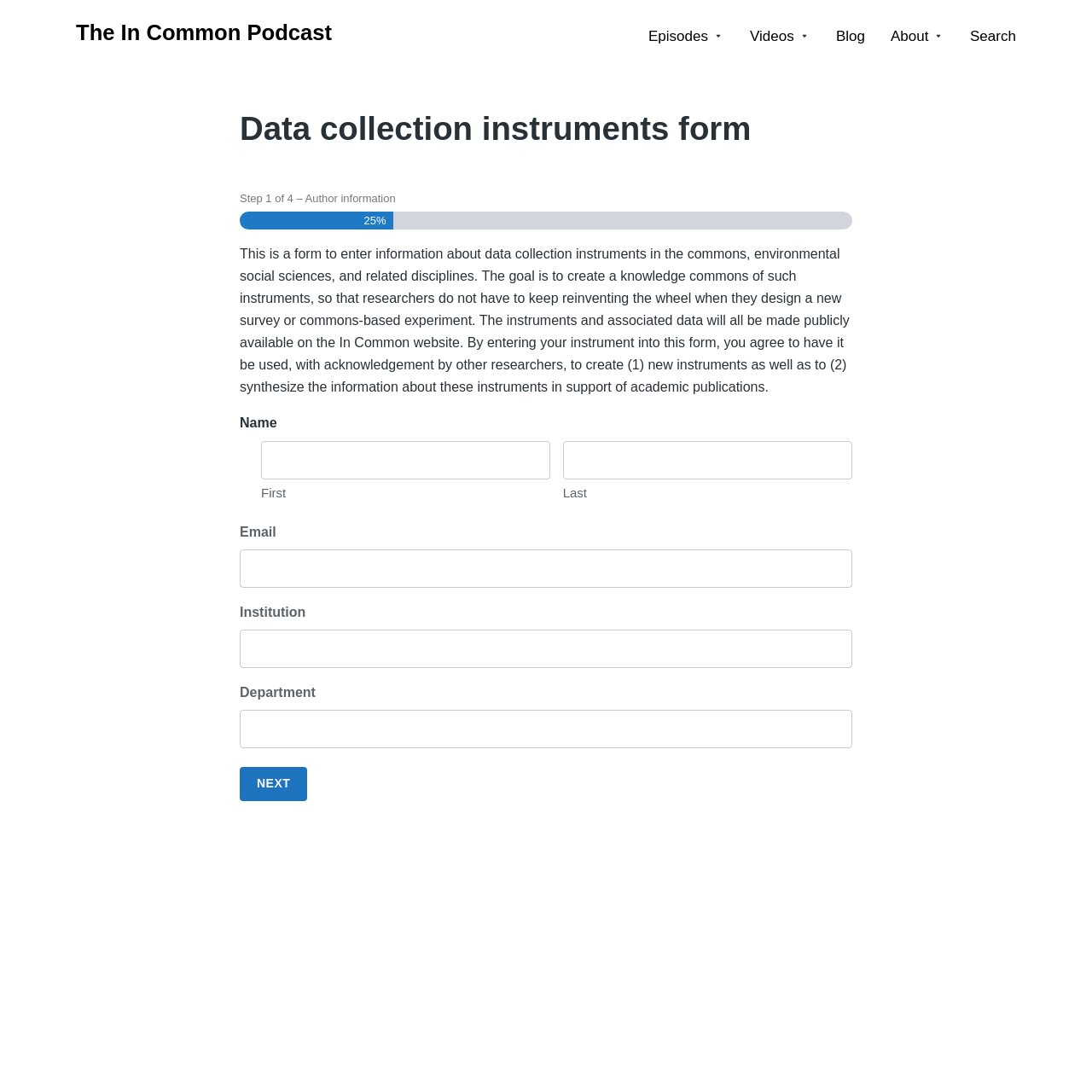Identify and extract the main heading of the webpage.

Data collection instruments form